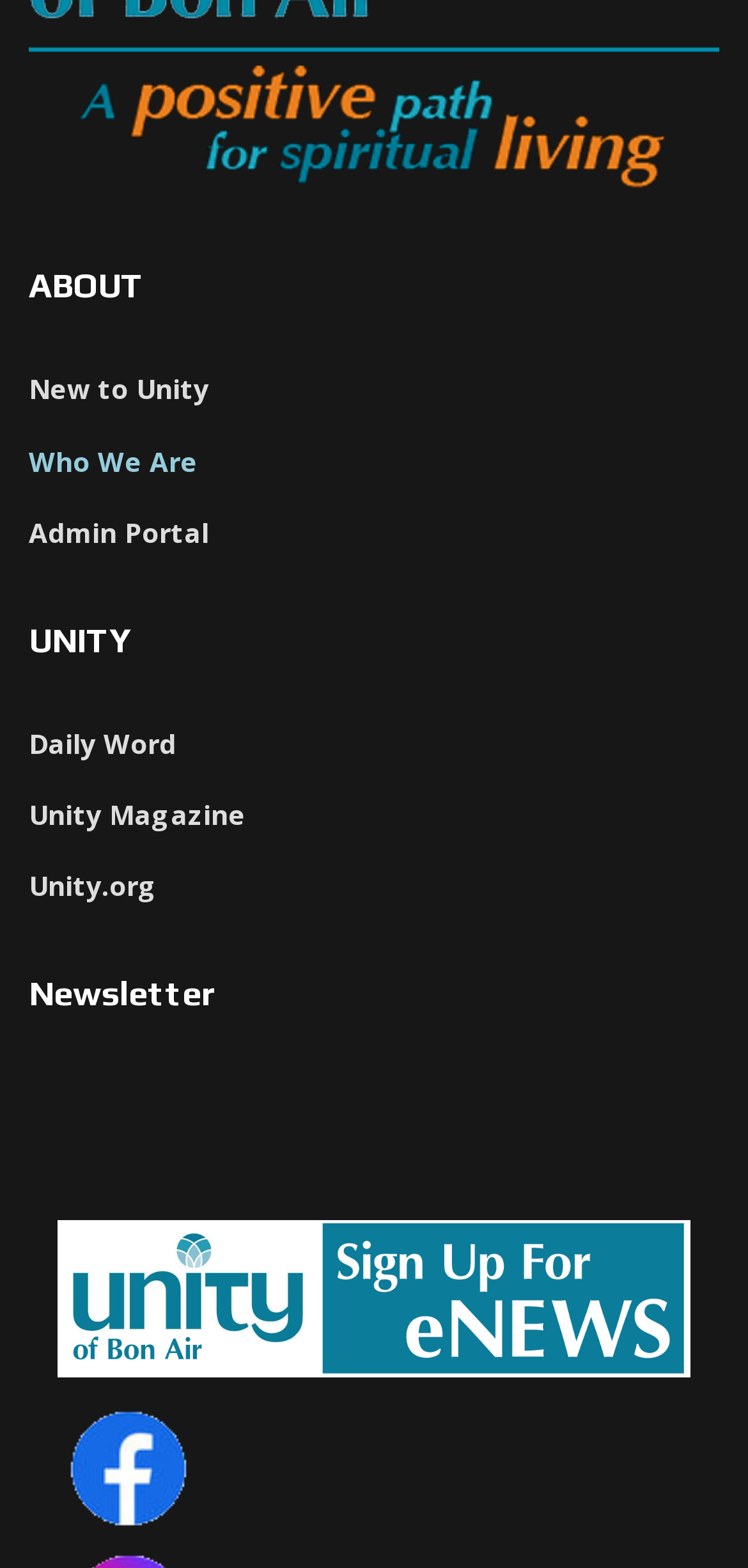What is the text of the third heading on the webpage?
Observe the image and answer the question with a one-word or short phrase response.

Newsletter